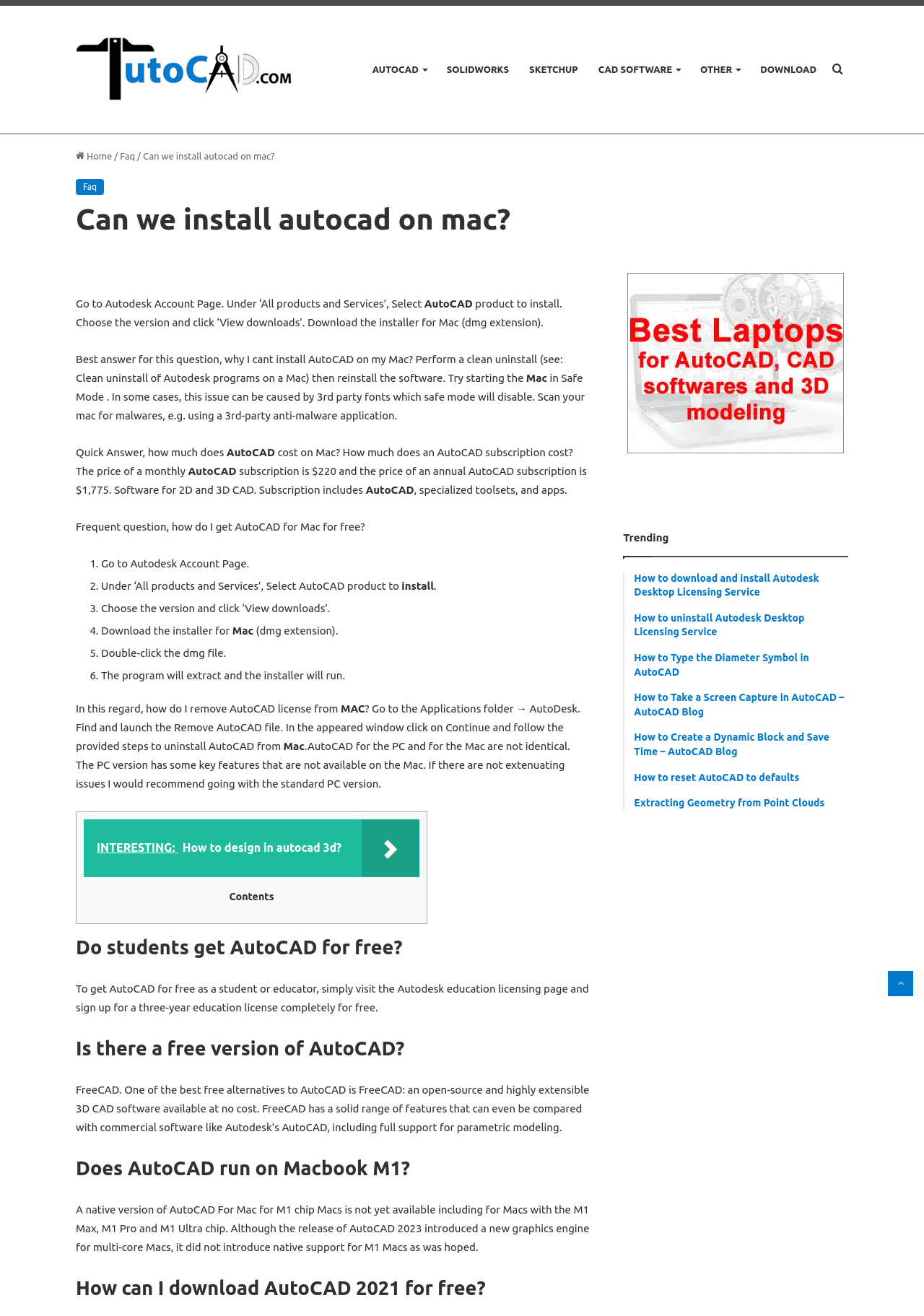What is an alternative to AutoCAD?
Please give a detailed and elaborate answer to the question.

According to the webpage, FreeCAD is a free and open-source 3D CAD software that can be used as an alternative to AutoCAD, offering similar features and capabilities.